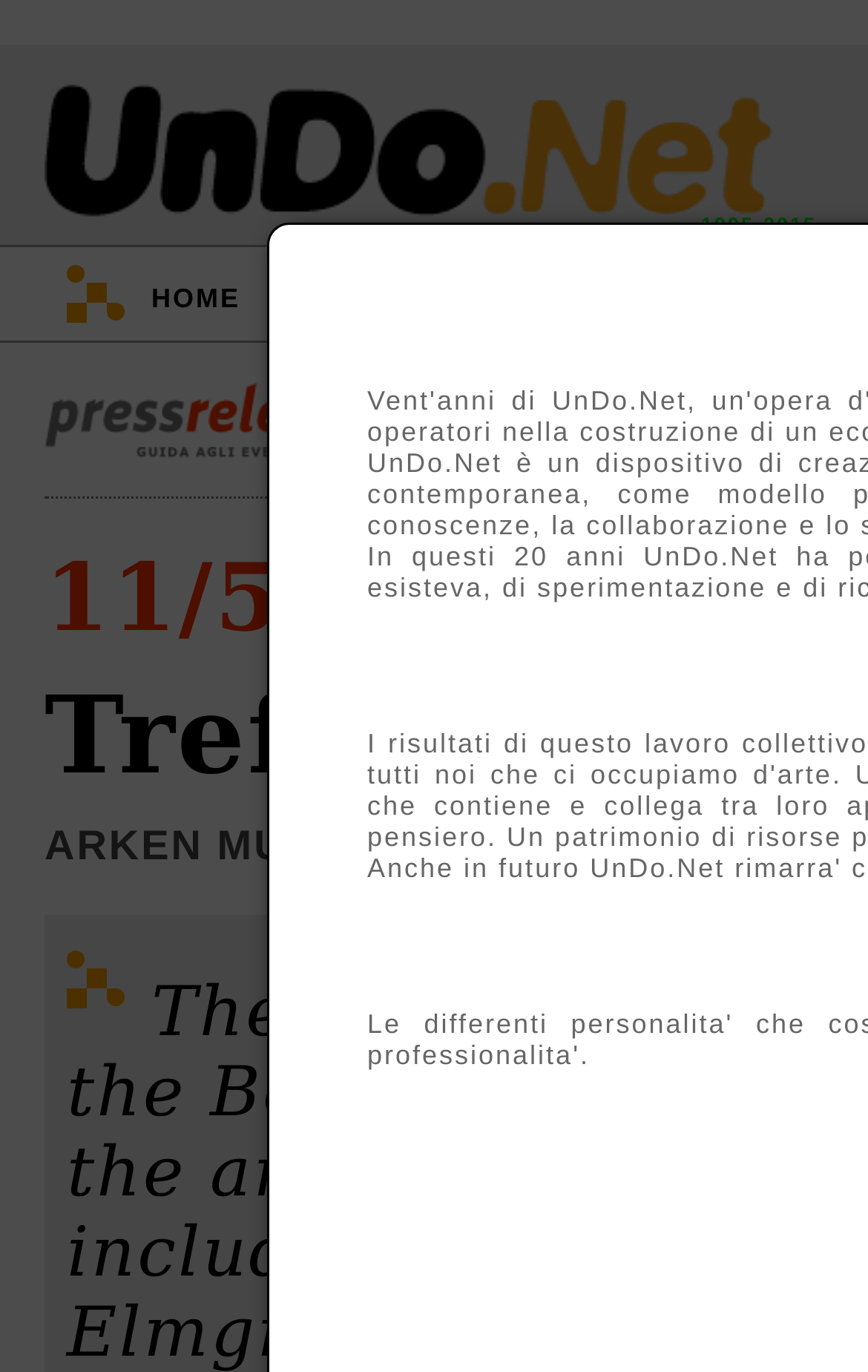Generate the text of the webpage's primary heading.

Treffpunkt : Berlin